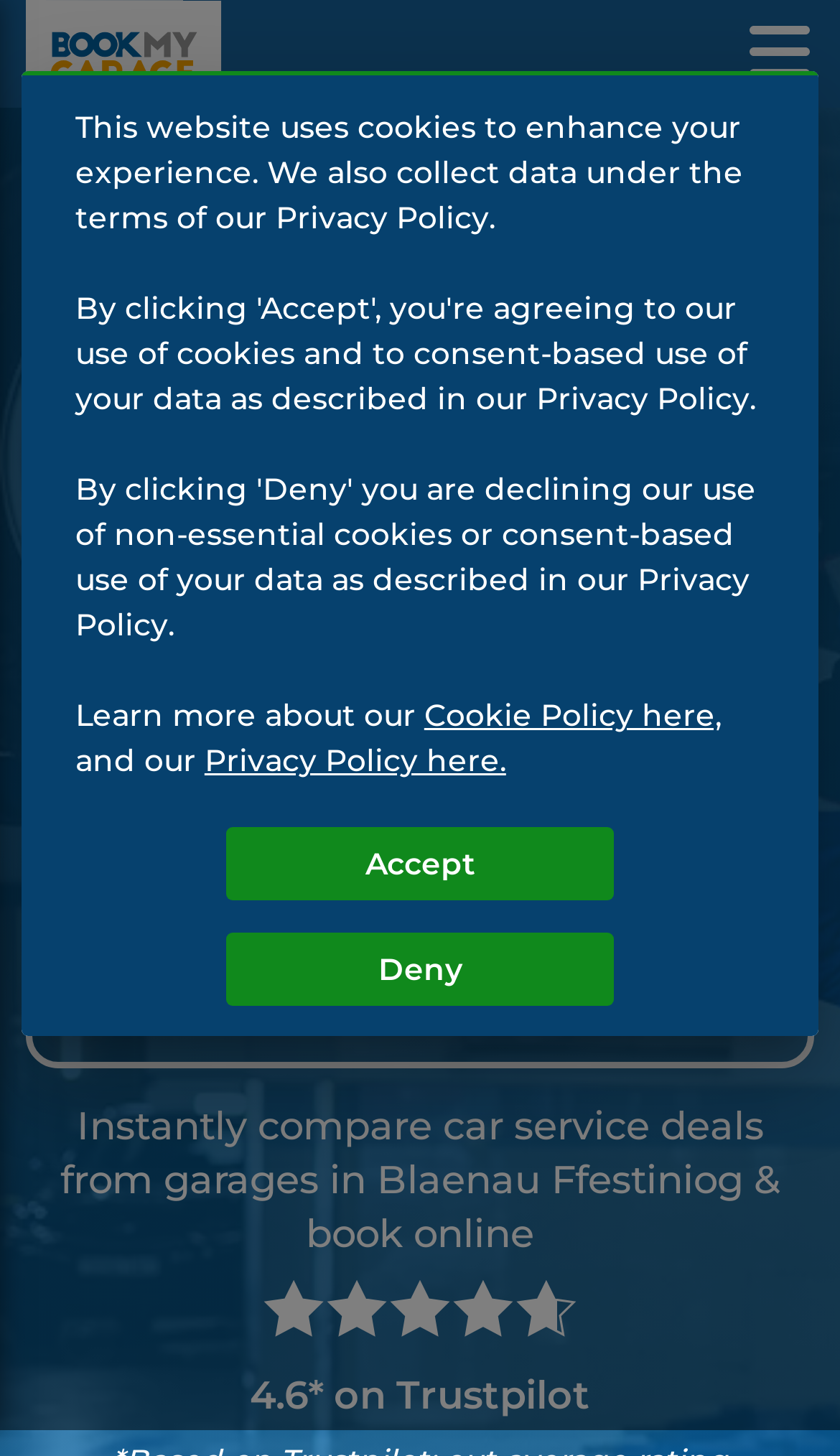Explain the webpage's design and content in an elaborate manner.

The webpage is a car service comparison platform for Blaenau Ffestiniog. At the top left, there is a logo of BookMyGarage, accompanied by a toggle menu button at the top right. Below the logo, there is a heading that reads "Car Service in Blaenau Ffestiniog". 

On the left side of the page, there are two input fields: one for vehicle registration and another for postcode, both of which are required. Below these input fields, there is a button to "Compare Prices Instantly". 

On the right side of the page, there is a heading that explains the purpose of the website, which is to compare car service deals from garages in Blaenau Ffestiniog and book online. 

At the bottom of the page, there is a section that displays a rating of 4.6 out of 5 stars on Trustpilot. Below this rating, there is a notice about the website's use of cookies and a link to learn more about the Cookie Policy and Privacy Policy. There are two buttons, "Accept" and "Deny", to respond to the cookie notice.